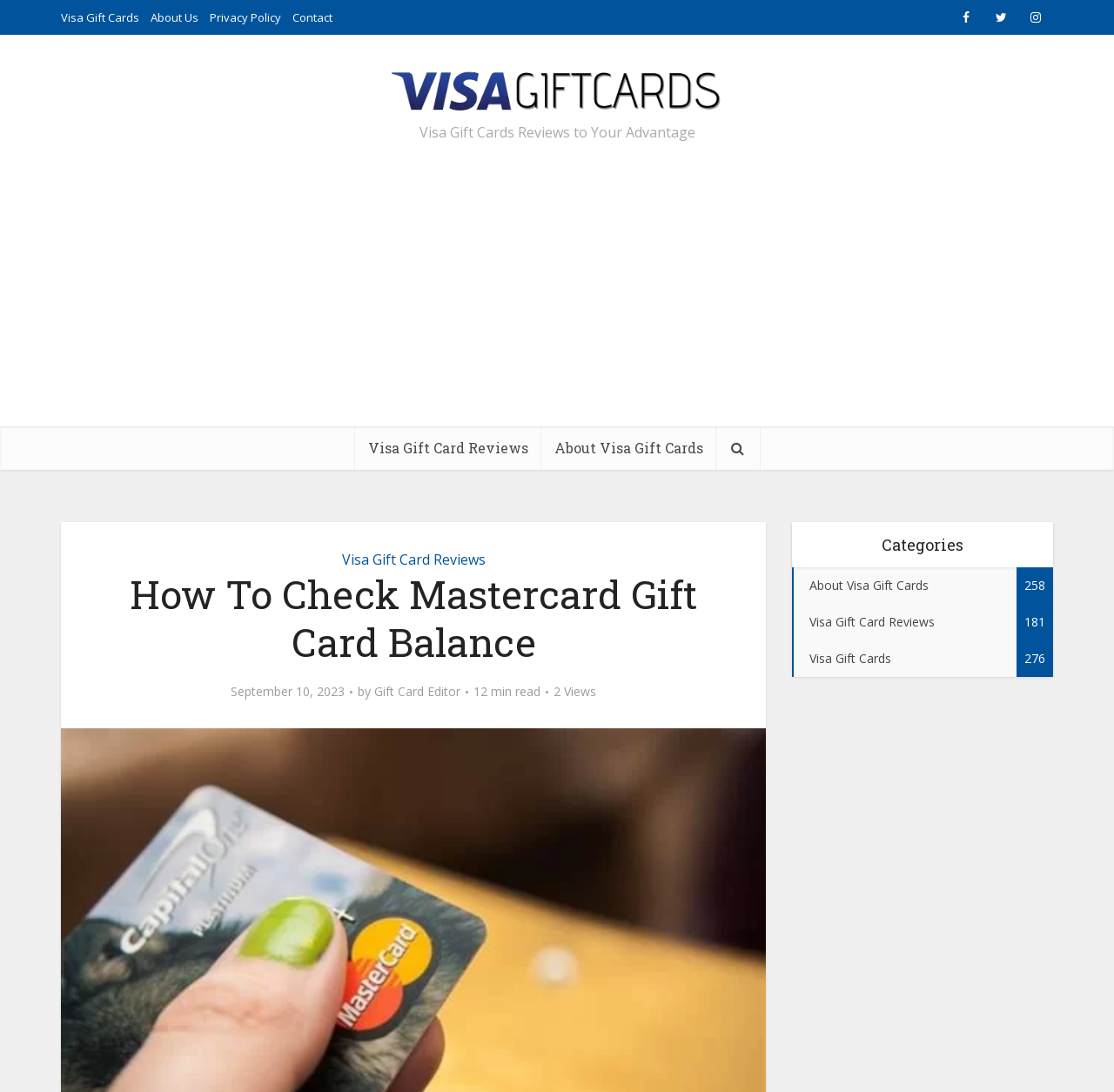Answer the question using only a single word or phrase: 
How many views does the article have?

2 Views